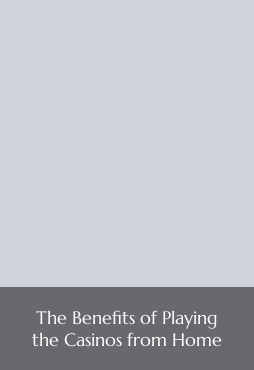Using details from the image, please answer the following question comprehensively:
What is the topic of the article?

The caption highlights the topic of the image, which is 'The Benefits of Playing the Casinos from Home', indicating that the article discusses the advantages of engaging in casino games from the comfort of one's home.